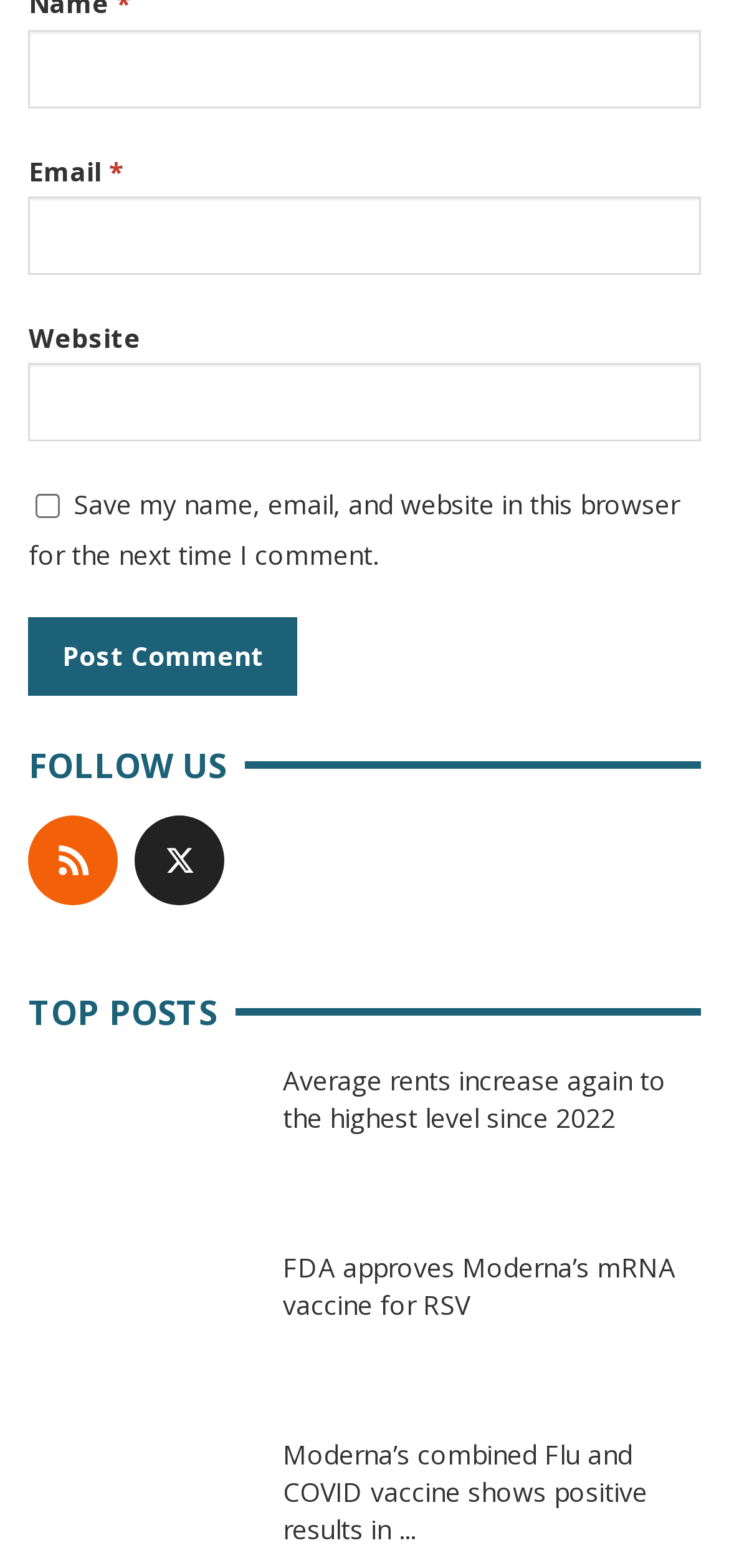Identify the bounding box coordinates of the area that should be clicked in order to complete the given instruction: "Post a comment". The bounding box coordinates should be four float numbers between 0 and 1, i.e., [left, top, right, bottom].

[0.039, 0.394, 0.409, 0.444]